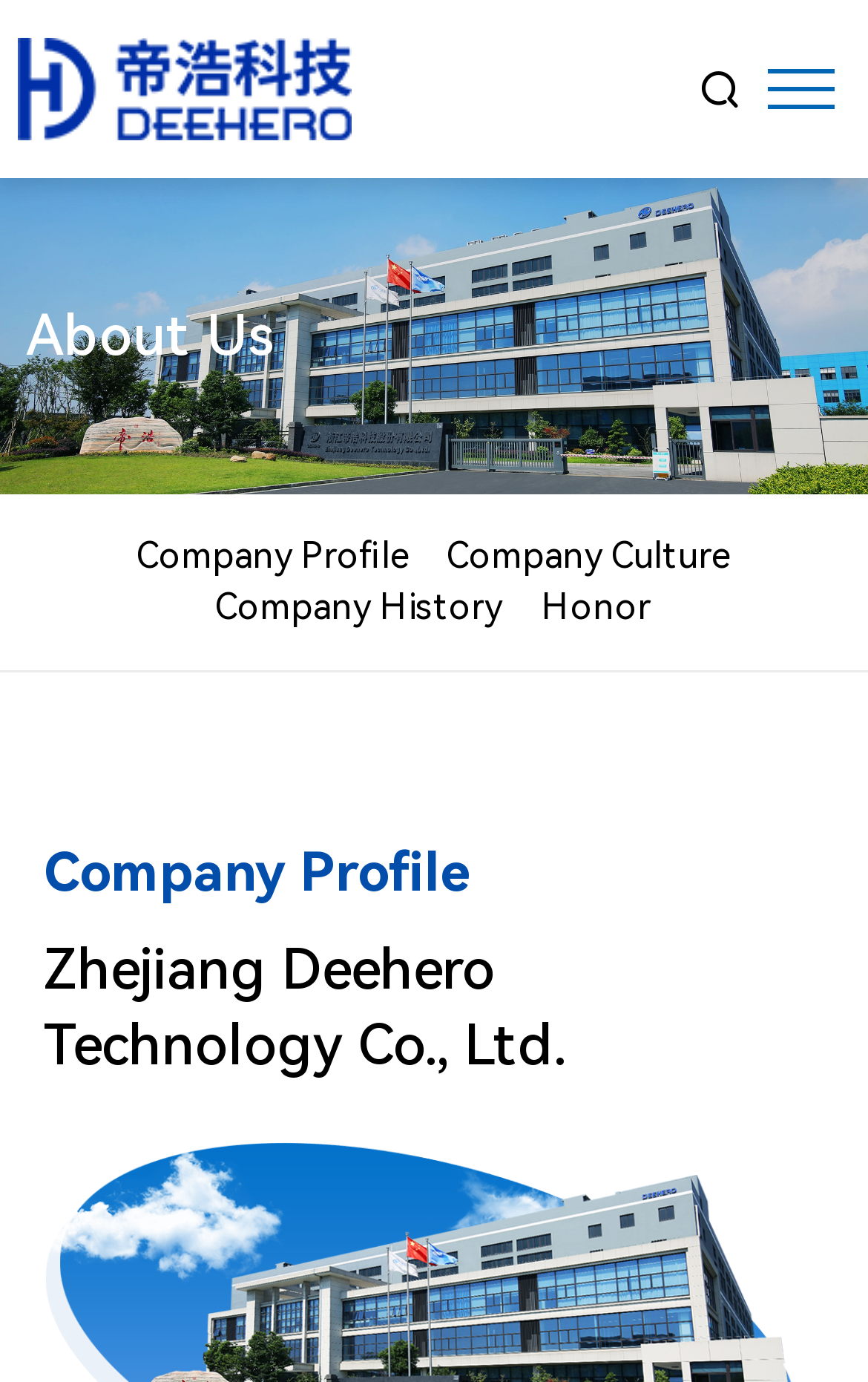What are the company profile links?
Please provide a comprehensive answer based on the contents of the image.

The company profile links can be found in the middle section of the webpage, which includes four links: 'Company Profile', 'Company Culture', 'Company History', and 'Honor'. These links are located below the heading 'About Us'.